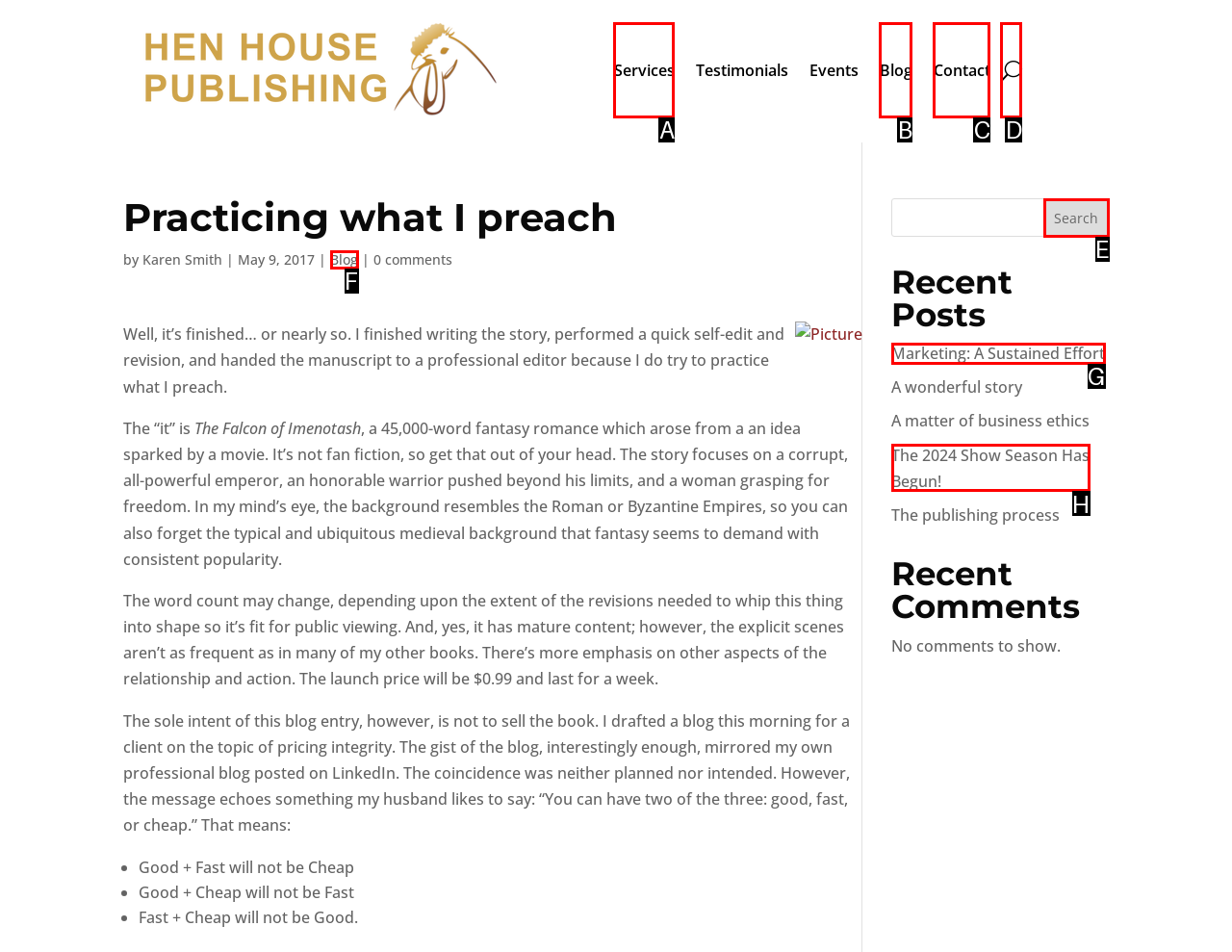Select the HTML element that matches the description: Marketing: A Sustained Effort. Provide the letter of the chosen option as your answer.

G